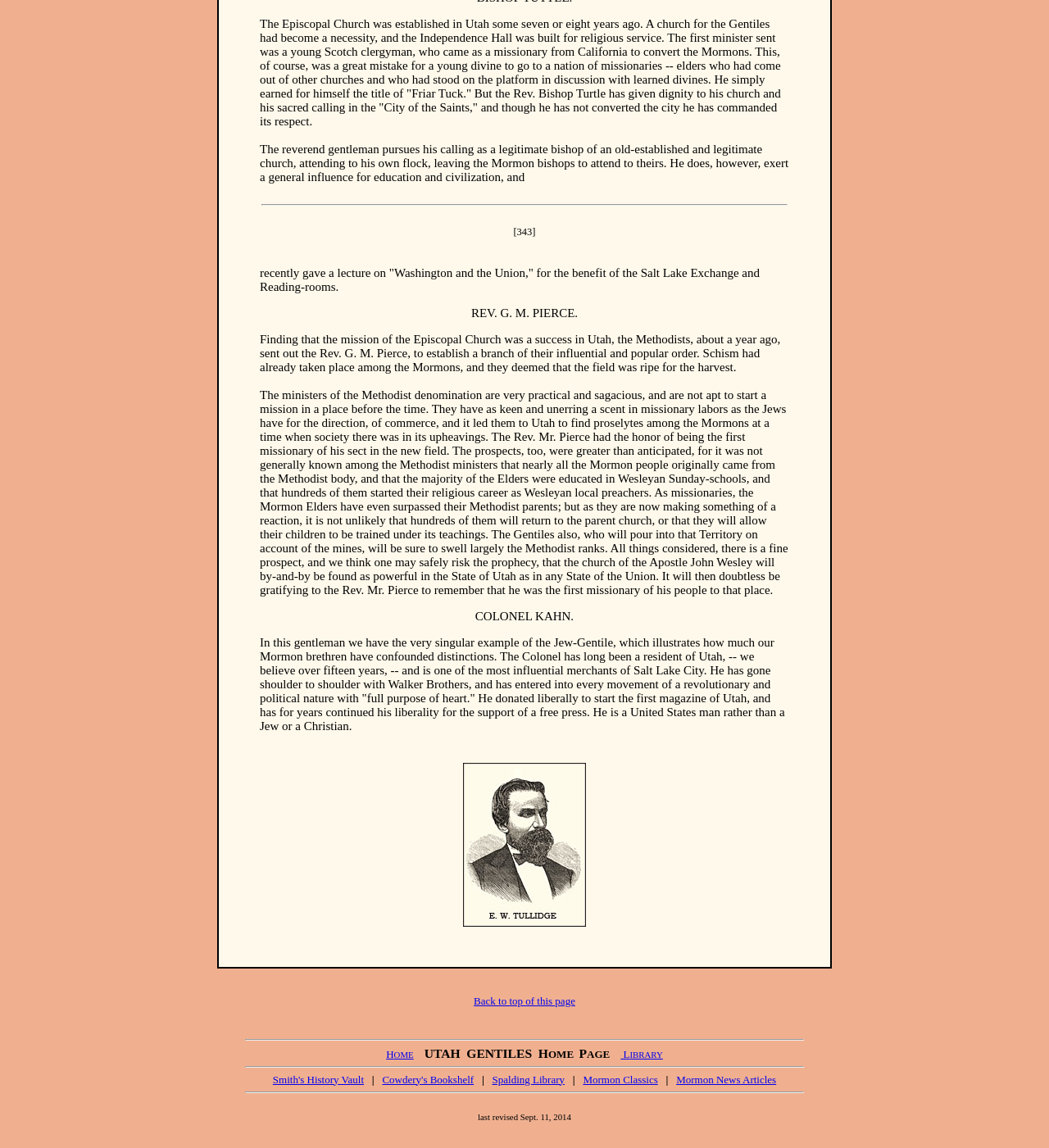What is the name of the church mentioned in the text?
Please provide a comprehensive answer to the question based on the webpage screenshot.

I found the answer by reading the text and identifying the name of the church mentioned in the first paragraph, which is The Episcopal Church.